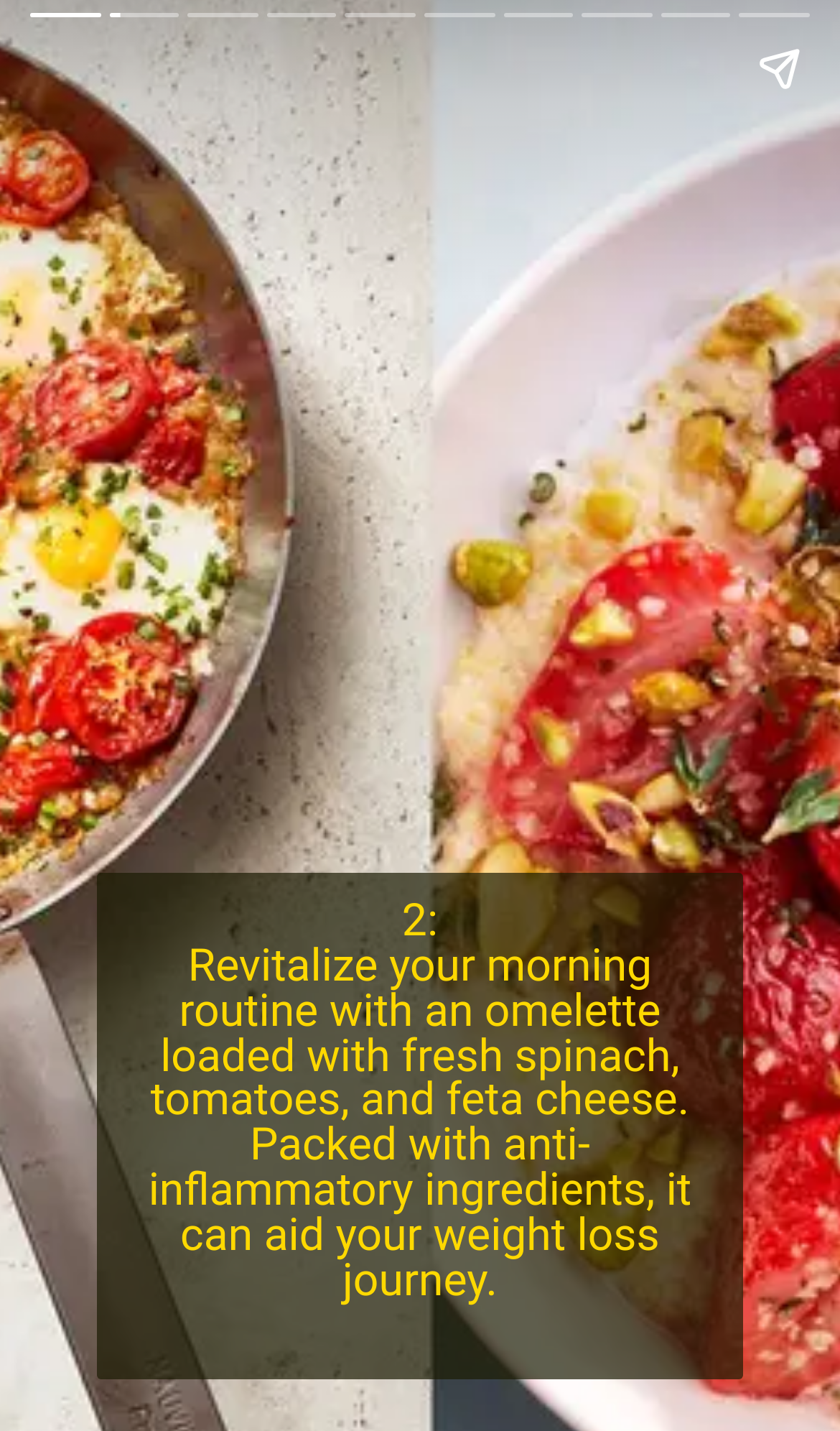Summarize the webpage in an elaborate manner.

This webpage is about the Mediterranean Diet Breakfast for weight loss, specifically highlighting 9 best 10-minute breakfast recipes for busy people. 

At the top of the page, there is a heading that describes the benefits of an omelette loaded with fresh spinach, tomatoes, and feta cheese, which is packed with anti-inflammatory ingredients that can aid in weight loss. 

Below the heading, there is a large section that takes up most of the page, which is likely a list or article about the 9 breakfast recipes. 

On the top-right corner, there is a "Share story" button. On the top-left corner, there are navigation buttons, "Previous page" and "Next page", allowing users to navigate through the content.